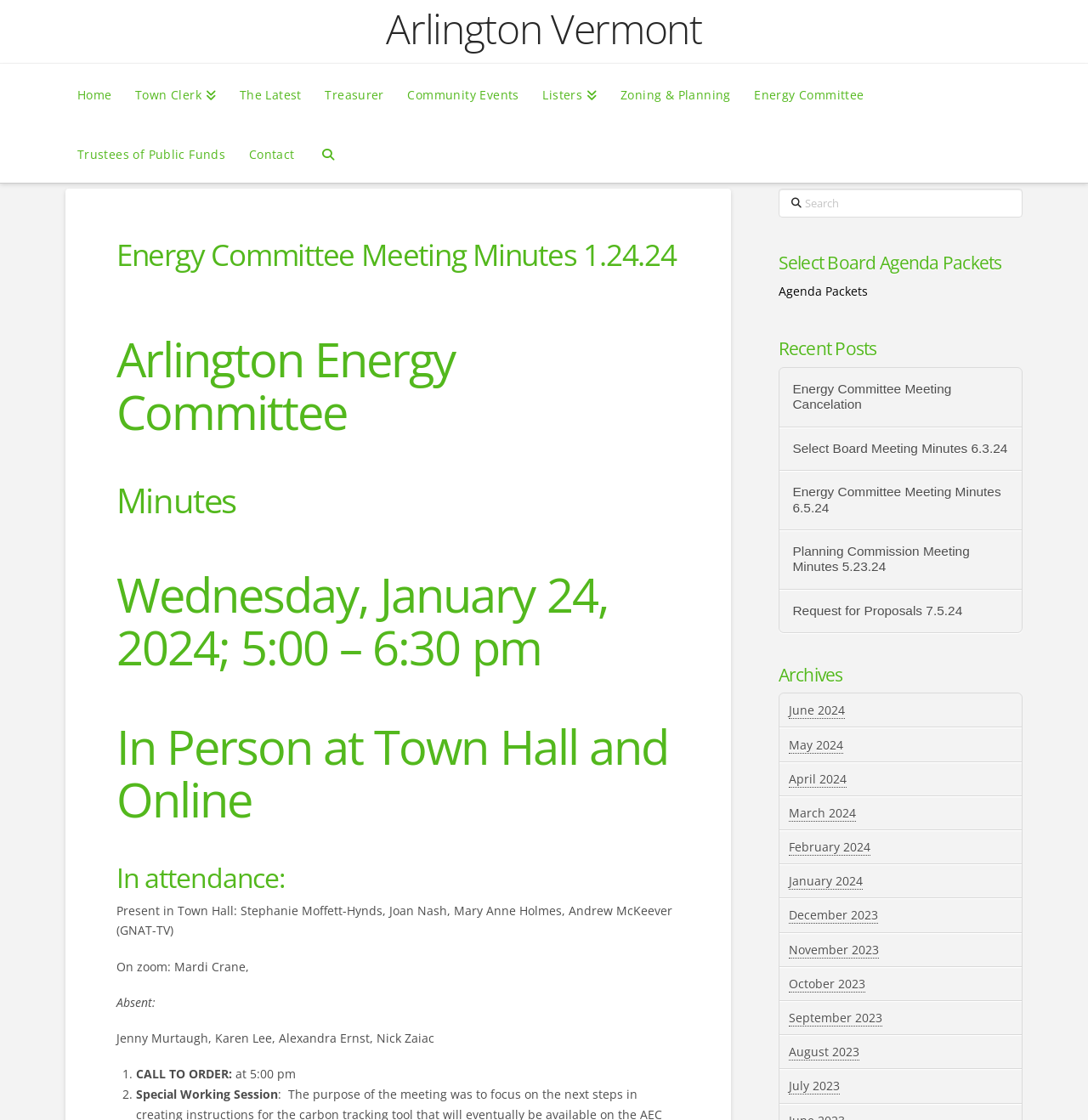Locate the bounding box for the described UI element: "June 2024". Ensure the coordinates are four float numbers between 0 and 1, formatted as [left, top, right, bottom].

[0.725, 0.627, 0.777, 0.642]